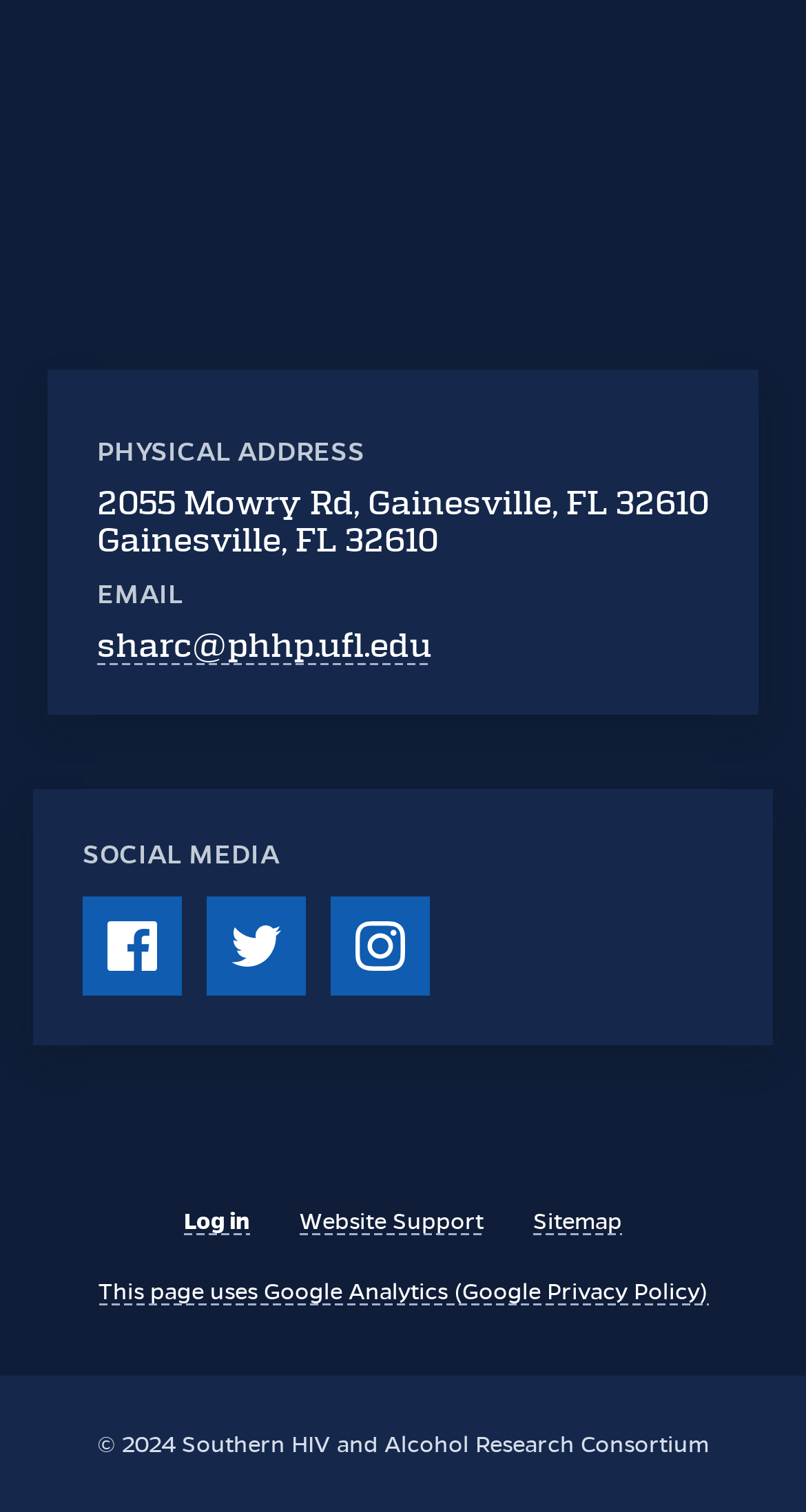Please give a concise answer to this question using a single word or phrase: 
What is the year of the copyright?

2024